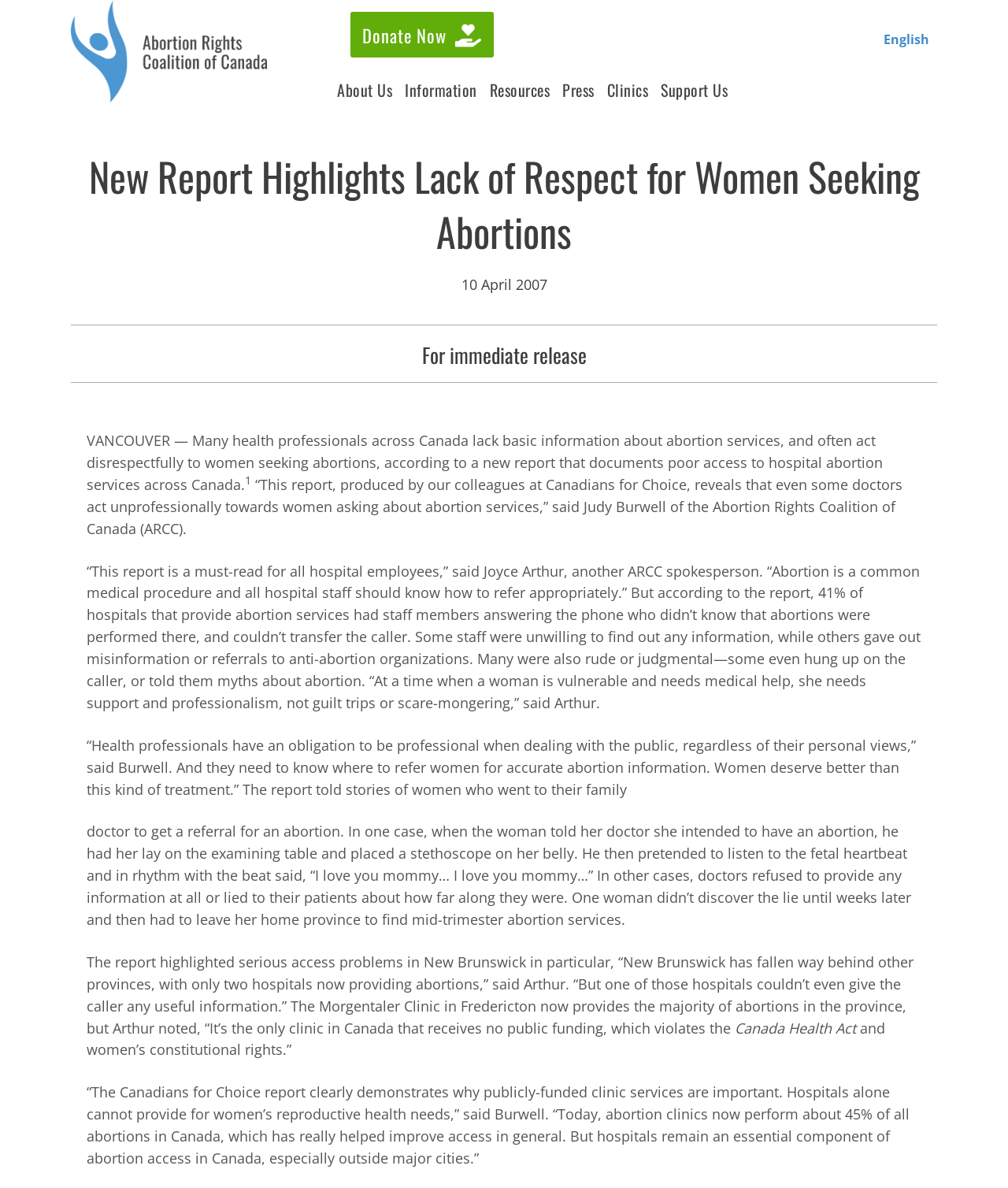Determine the bounding box coordinates of the region to click in order to accomplish the following instruction: "Switch to English language". Provide the coordinates as four float numbers between 0 and 1, specifically [left, top, right, bottom].

[0.869, 0.021, 0.93, 0.046]